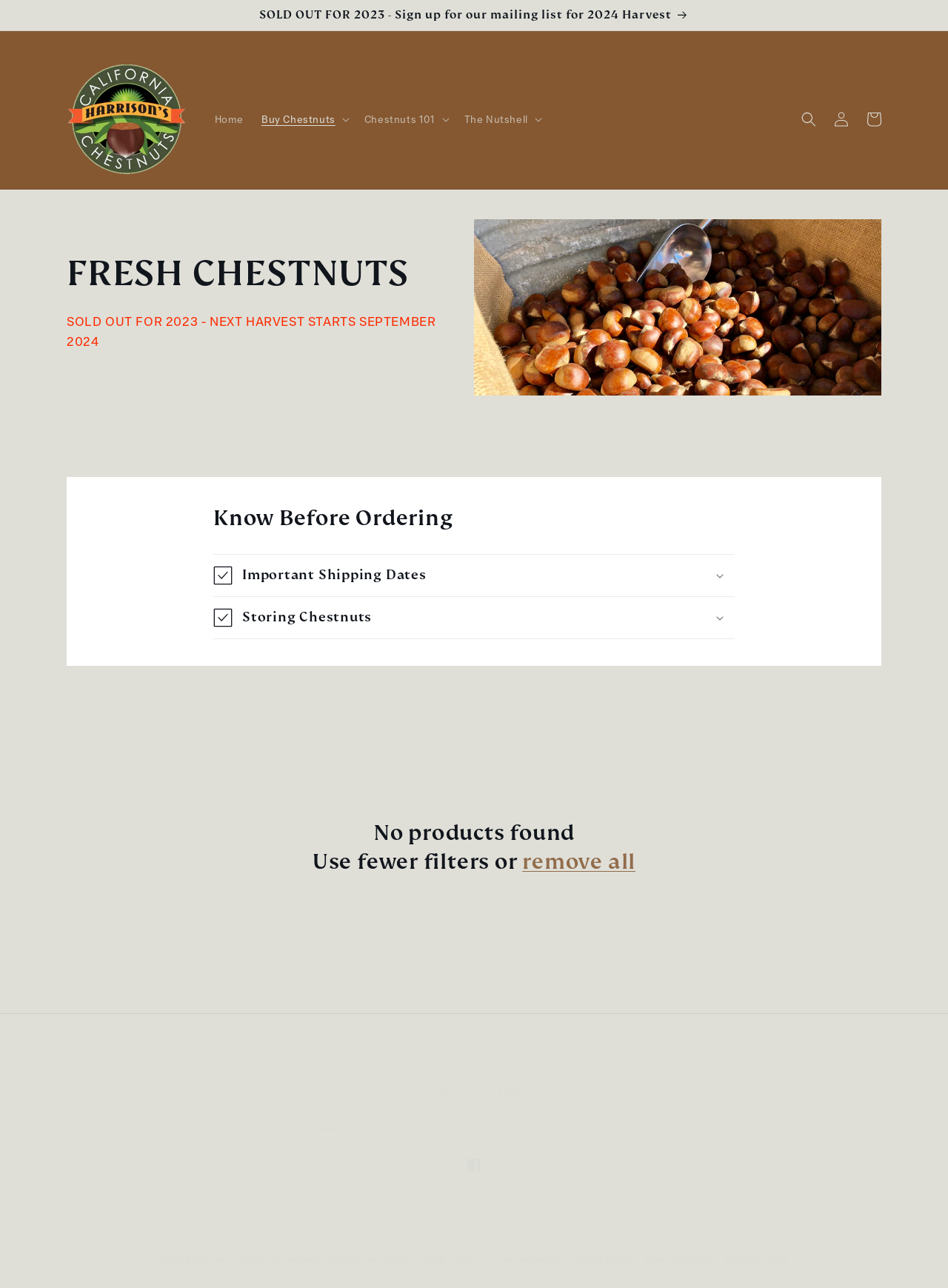Please respond to the question using a single word or phrase:
What is the purpose of the 'Know Before Ordering' section?

To provide important information